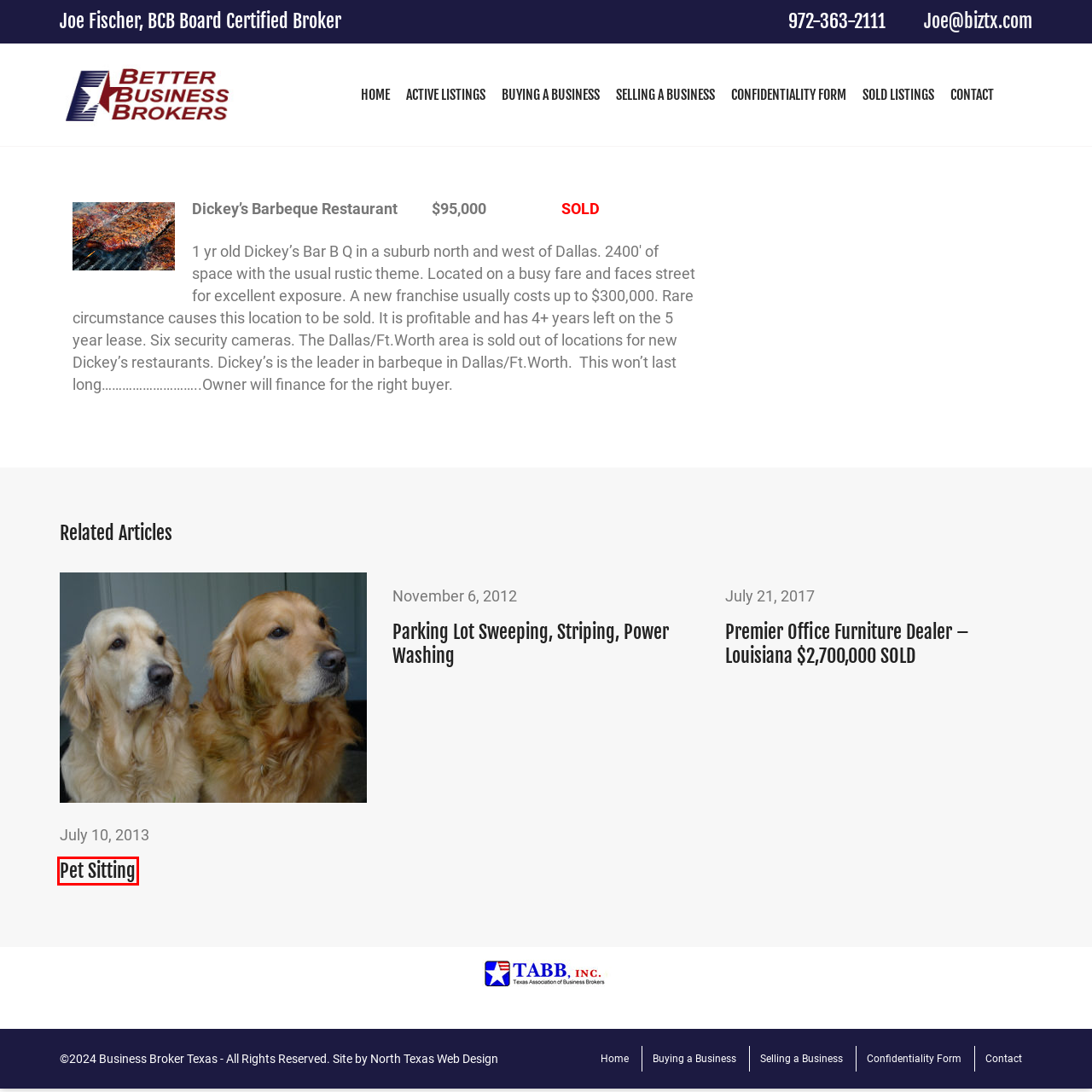Observe the screenshot of a webpage with a red bounding box highlighting an element. Choose the webpage description that accurately reflects the new page after the element within the bounding box is clicked. Here are the candidates:
A. Selling a Business | Business Broker Texas
B. SOLD Listings | Business Broker Texas
C. Contact Joe | Business Broker Texas
D. Buying a Business | Business Broker Texas
E. Sweeping, Striping, Washing of parking lots and roadways | Business Broker Texas
F. Premier Office Furniture Dealer – Louisiana $2,700,000 SOLD | Business Broker Texas
G. Pet Sitting | Business Broker Texas
H. Confidentiality Form | Business Broker Texas

G